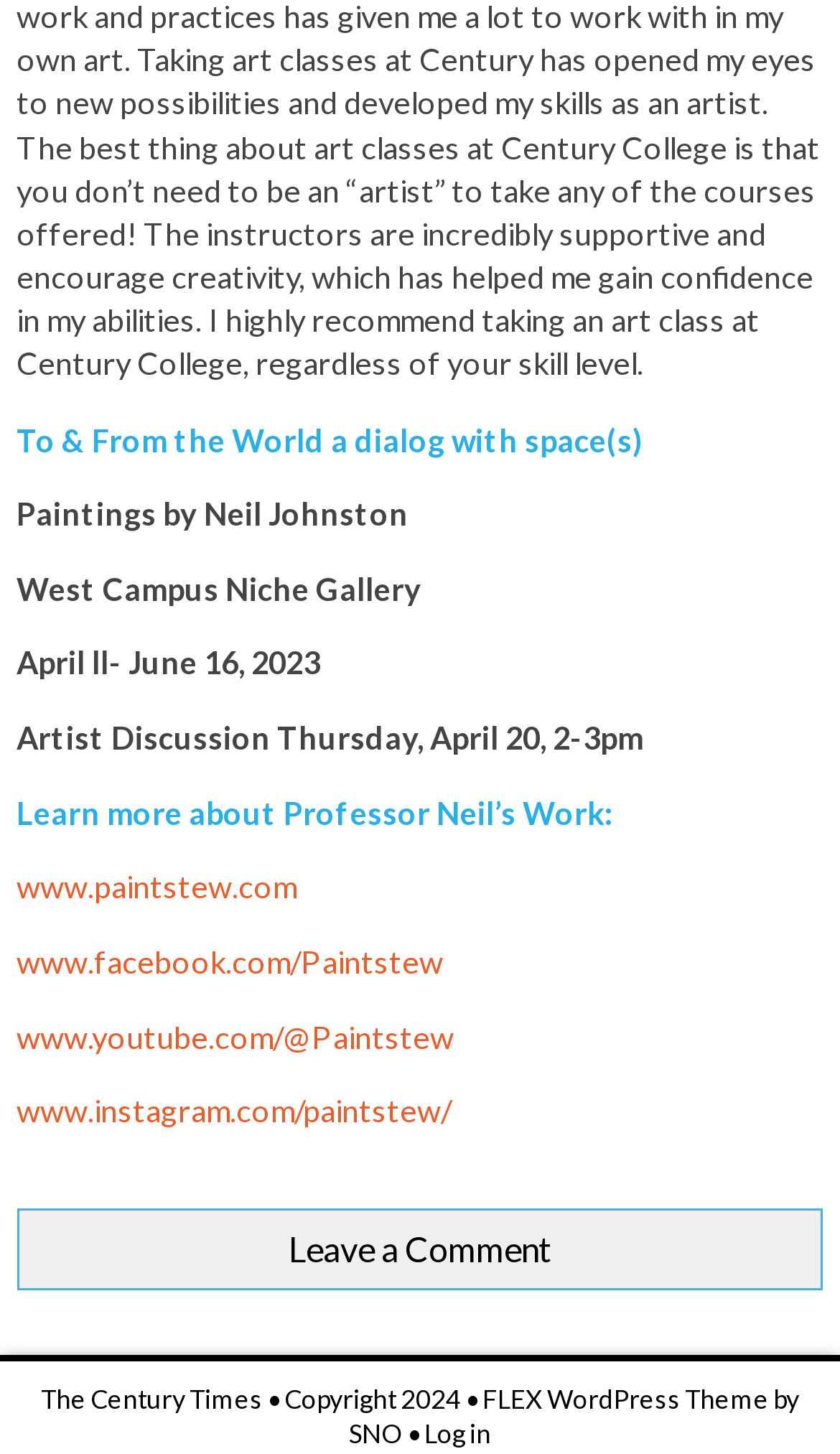Find the bounding box coordinates of the clickable element required to execute the following instruction: "View the artist's Instagram profile". Provide the coordinates as four float numbers between 0 and 1, i.e., [left, top, right, bottom].

[0.02, 0.751, 0.538, 0.776]